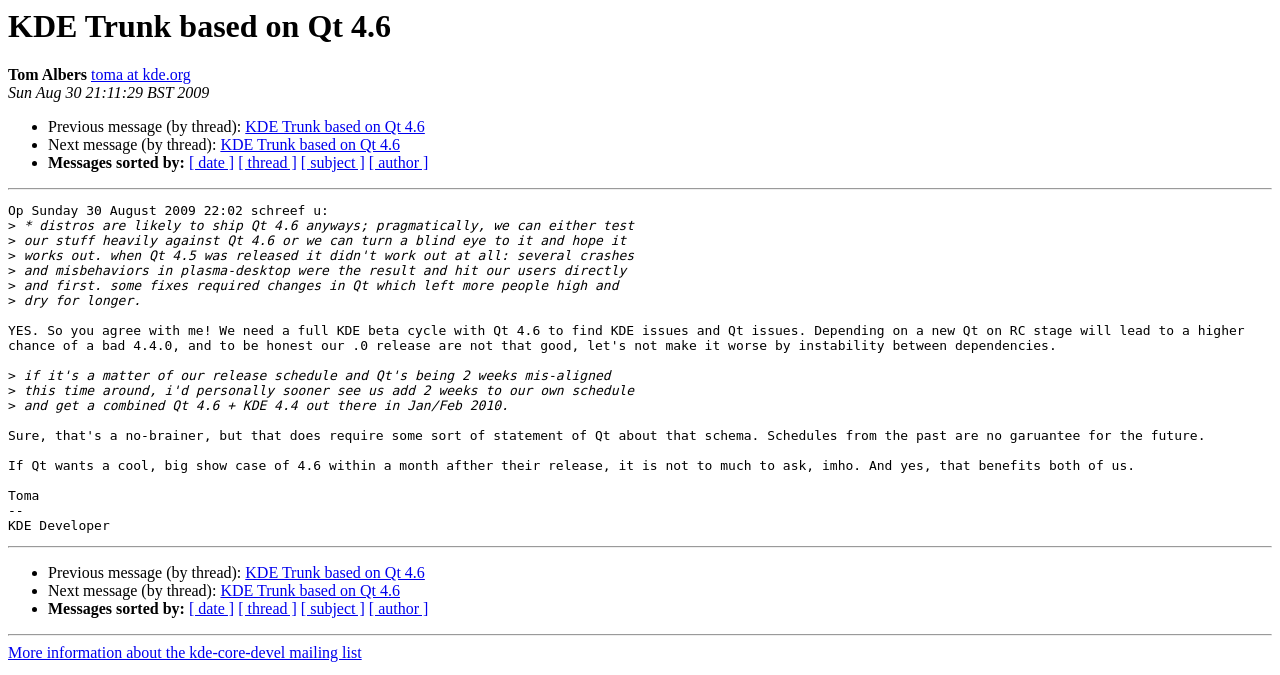Identify the bounding box coordinates for the UI element described as: "[ thread ]".

[0.186, 0.229, 0.232, 0.254]